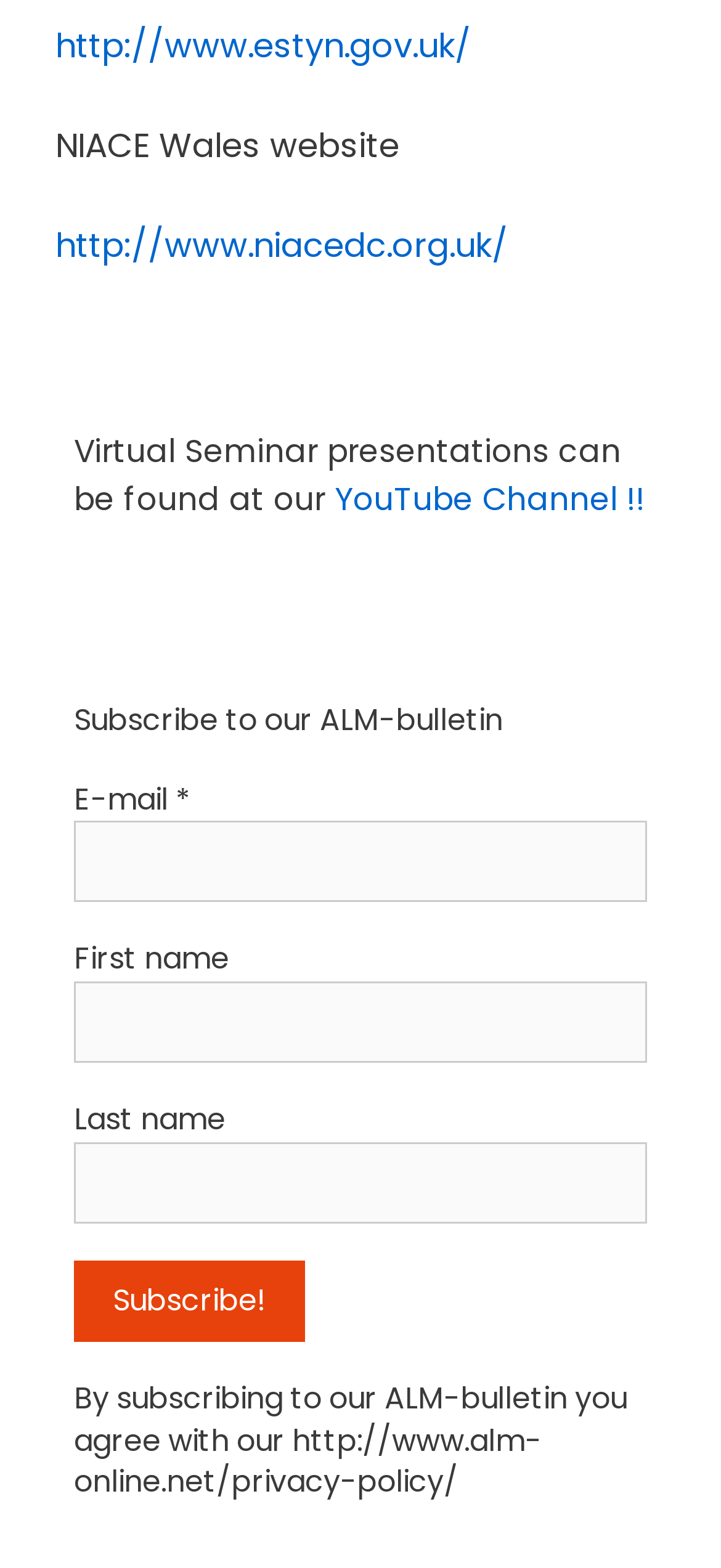What is the link to NIACE Wales website?
Observe the image and answer the question with a one-word or short phrase response.

http://www.niacedc.org.uk/